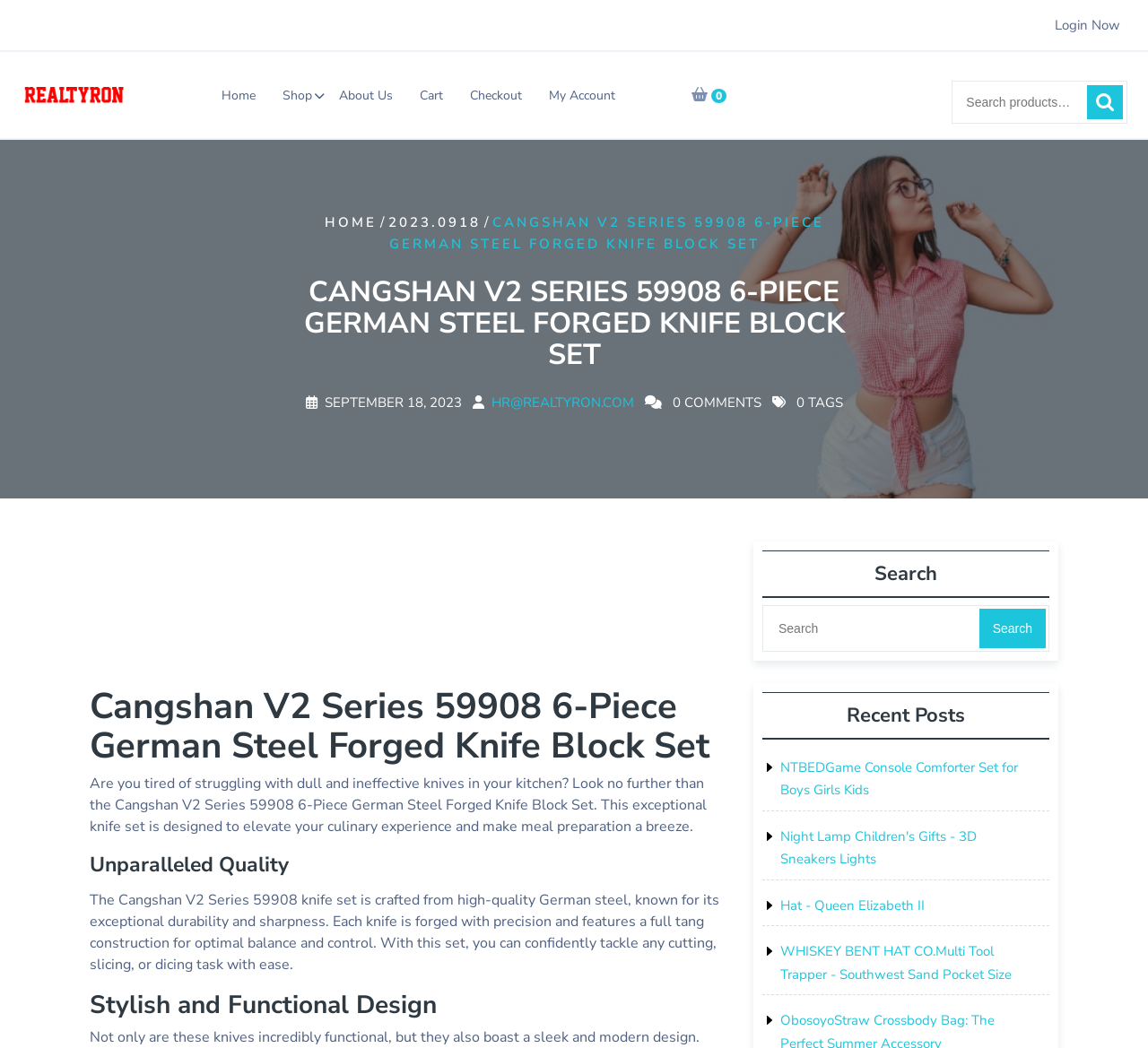Pinpoint the bounding box coordinates for the area that should be clicked to perform the following instruction: "Click on the 'Login Now' link".

[0.919, 0.015, 0.976, 0.033]